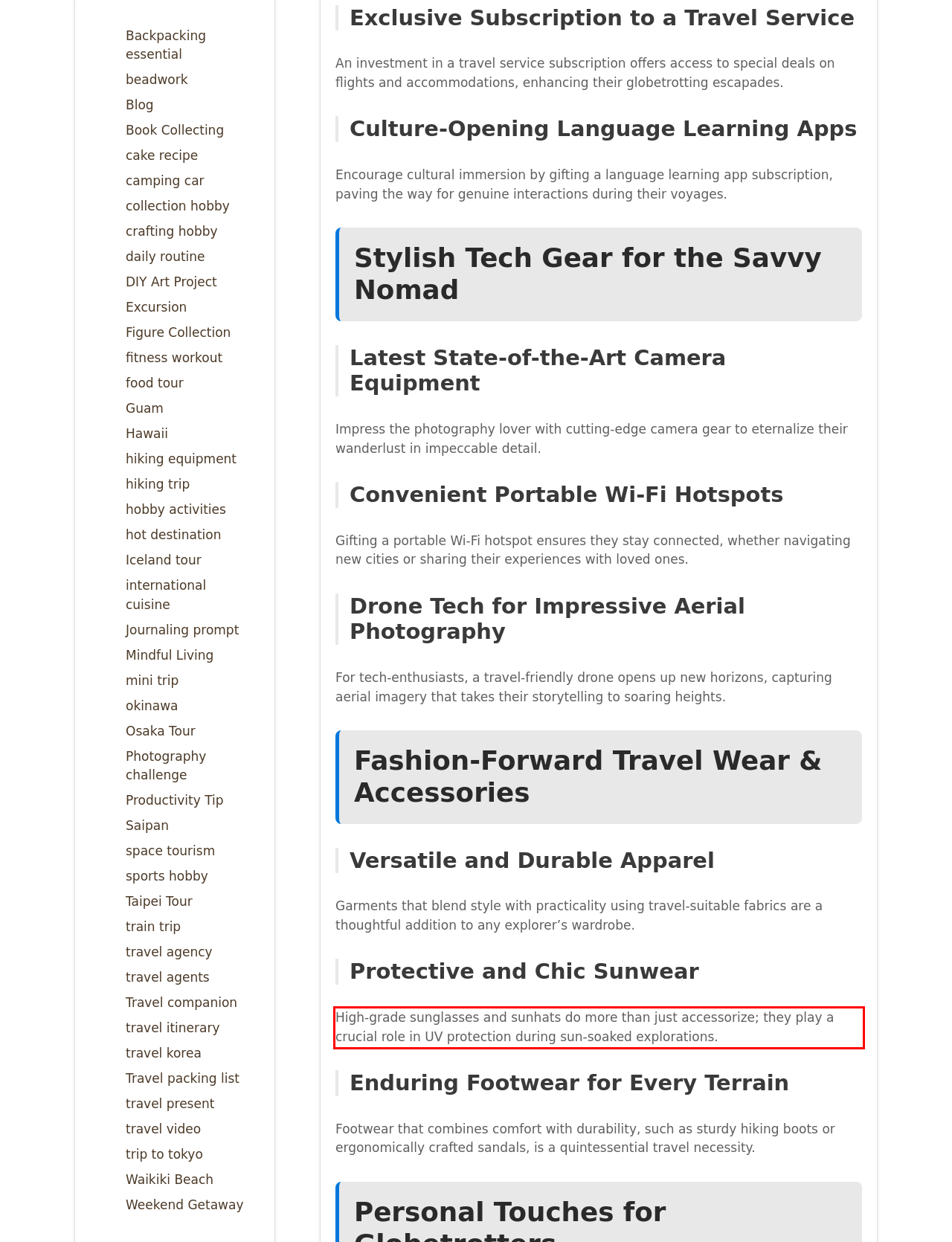With the provided screenshot of a webpage, locate the red bounding box and perform OCR to extract the text content inside it.

High-grade sunglasses and sunhats do more than just accessorize; they play a crucial role in UV protection during sun-soaked explorations.